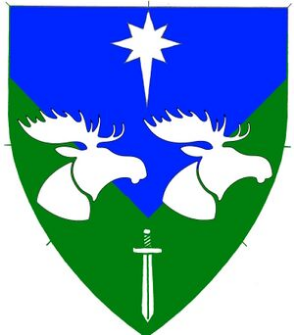What is the sword pointing?
From the screenshot, provide a brief answer in one word or phrase.

Downward